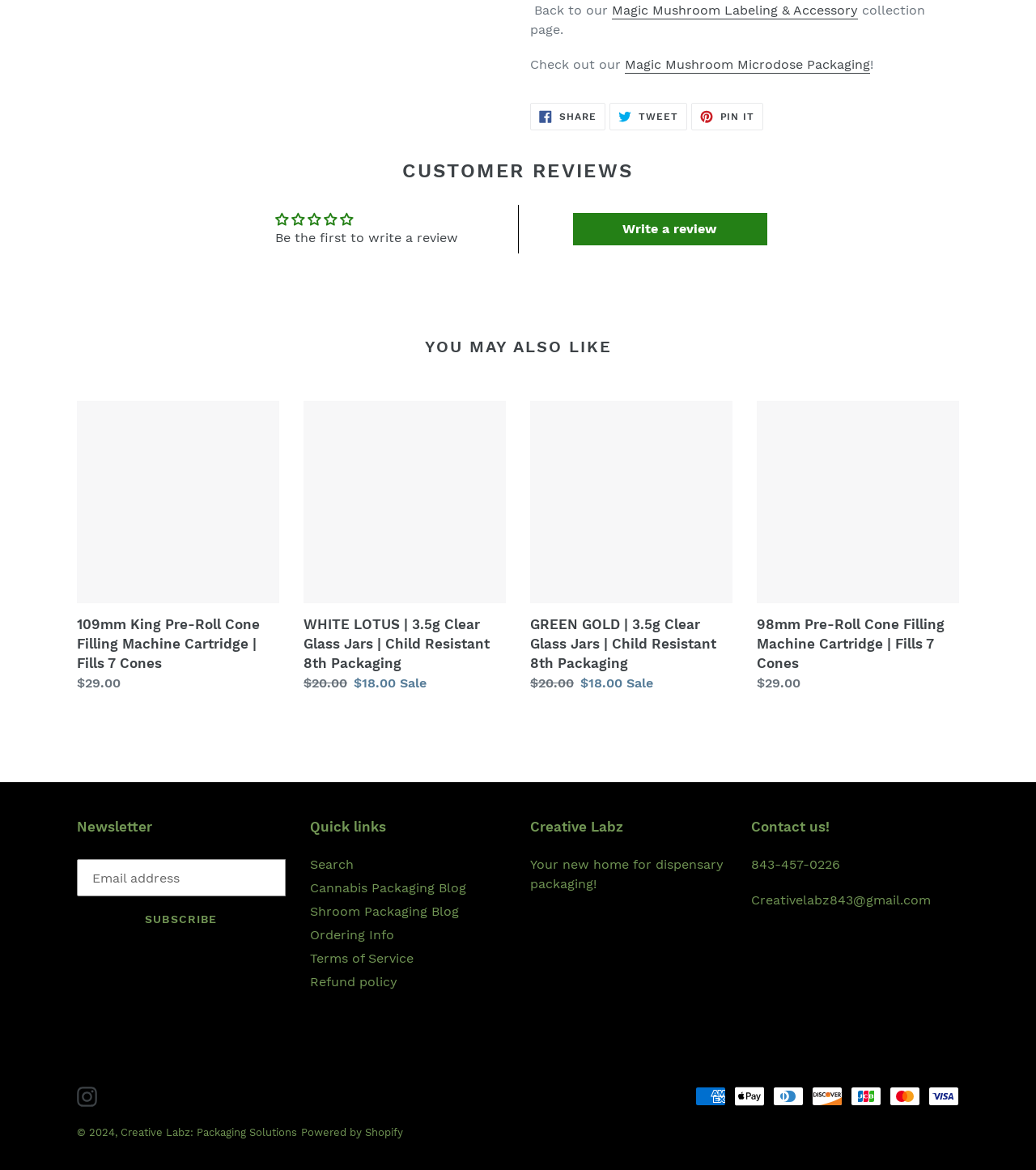Please provide a short answer using a single word or phrase for the question:
What is the purpose of the textbox at the bottom of the webpage?

Email address